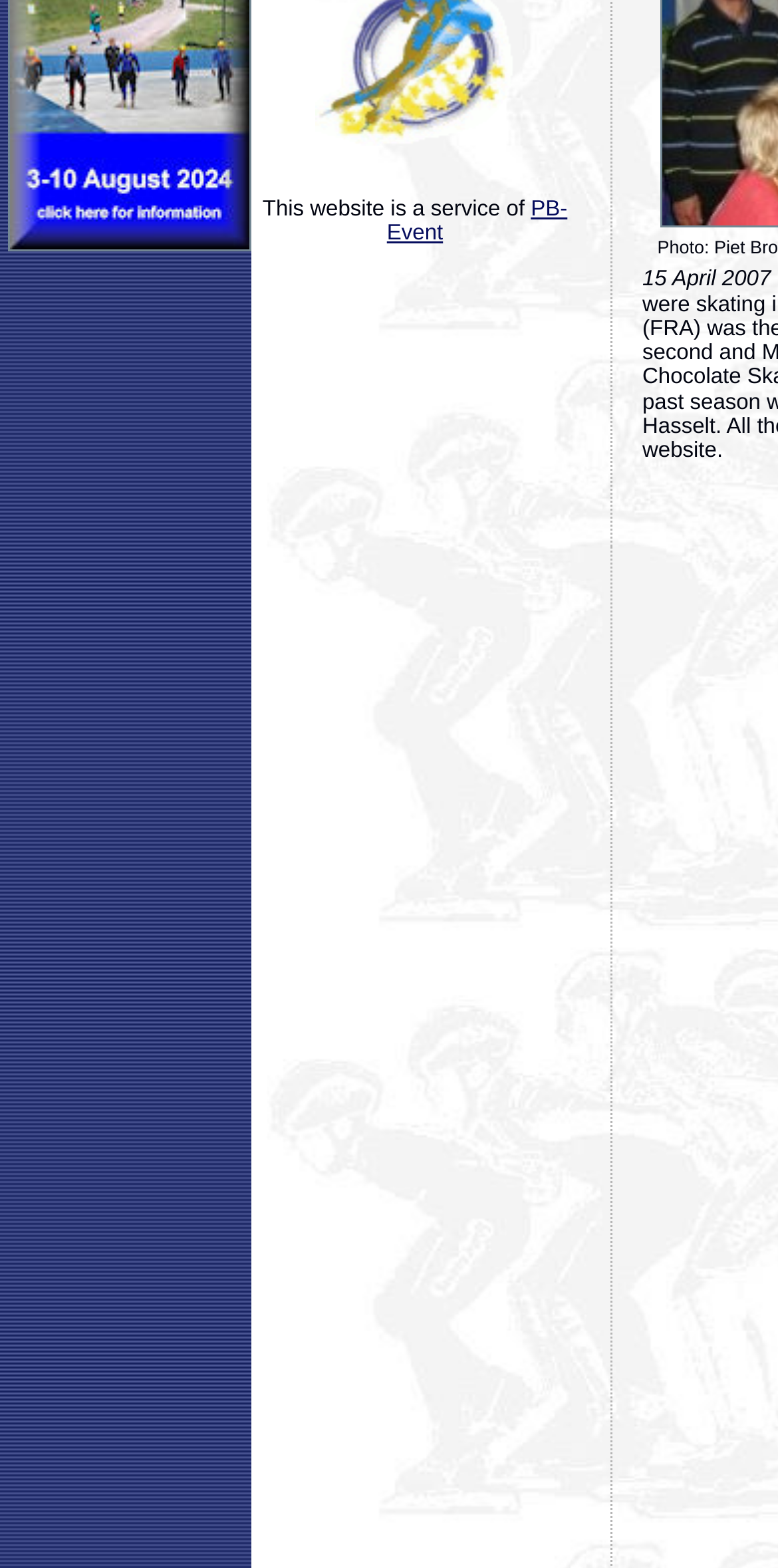Give the bounding box coordinates for the element described as: "alt="Oberstdorf-OSS"".

[0.01, 0.144, 0.323, 0.165]